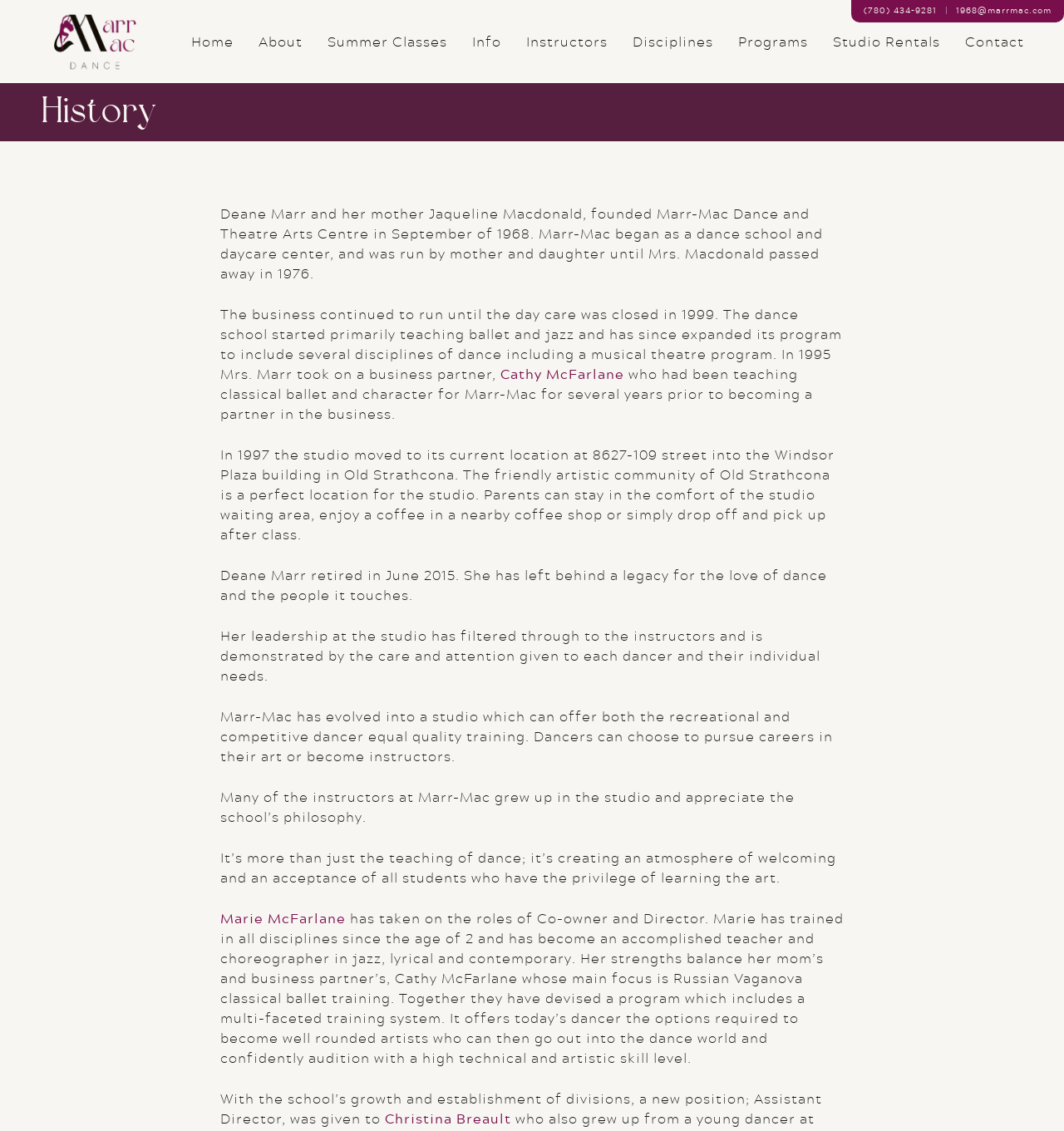Please specify the bounding box coordinates of the clickable section necessary to execute the following command: "Click on the 'Home' link".

[0.168, 0.03, 0.231, 0.043]